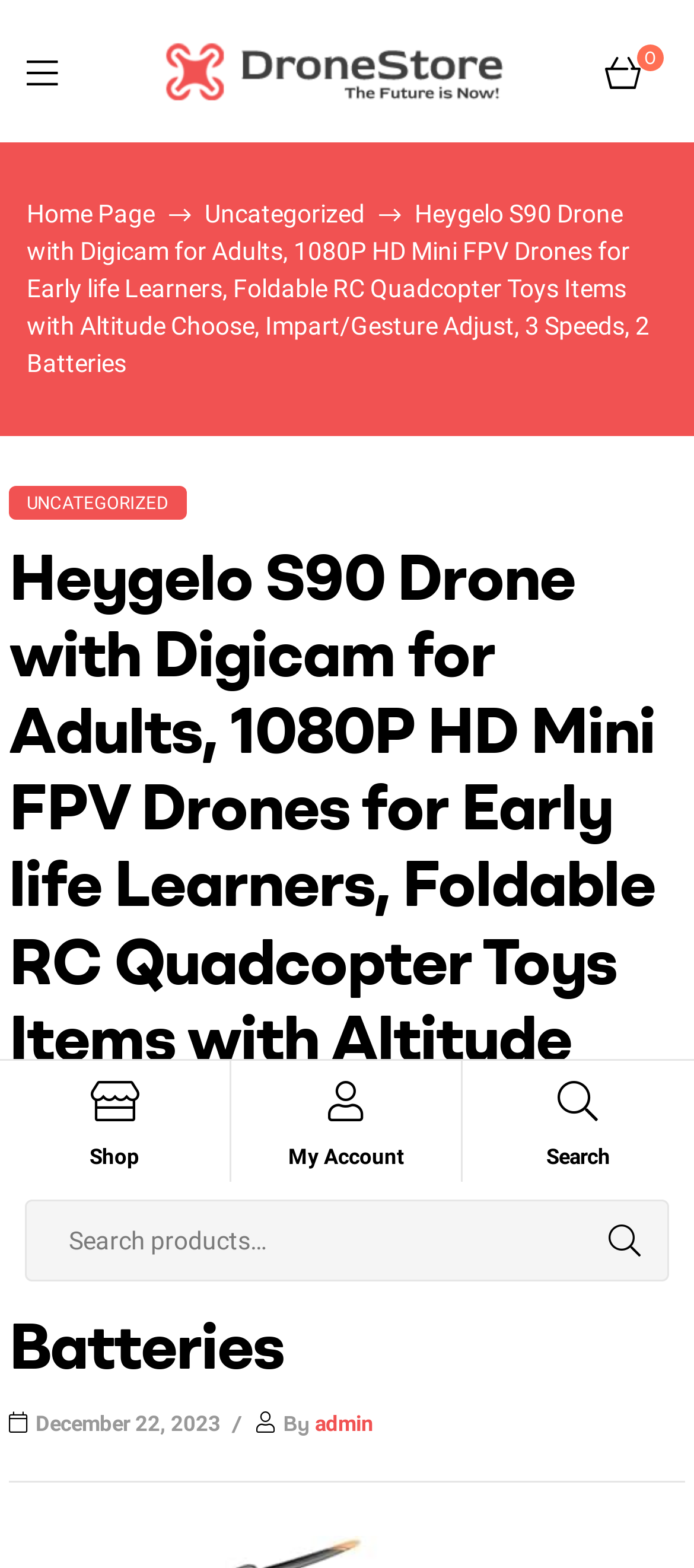Offer a meticulous caption that includes all visible features of the webpage.

This webpage appears to be a product page for a drone, specifically the "Heygelo S90 Drone With Digicam For Adults". At the top left corner, there is a menu link labeled "Menu" and a link to the "Home Page". Next to the menu link, there are several other links, including "Uncategorized" and a link to buy "Exciting 4K Drones" with an accompanying image.

The main content of the page is a detailed description of the drone, which takes up most of the page. The title of the product is prominently displayed at the top, followed by a brief summary of its features, including its 1080P HD mini FPV camera, altitude hold, and 3 speeds.

Below the product title, there is a section with a heading "UNCATEGORIZED" and a link to the same category. Further down, there is a section with the date "December 22, 2023" and a link to the author "admin".

At the top right corner, there are several links, including a shopping cart icon labeled "Shop", a link to "My Account", and a search icon labeled "Search". The search bar is located below these links, where users can enter their search queries.

There are a total of 5 links to "Buy Exciting 4K Drones" scattered throughout the page, with one of them being an image link.